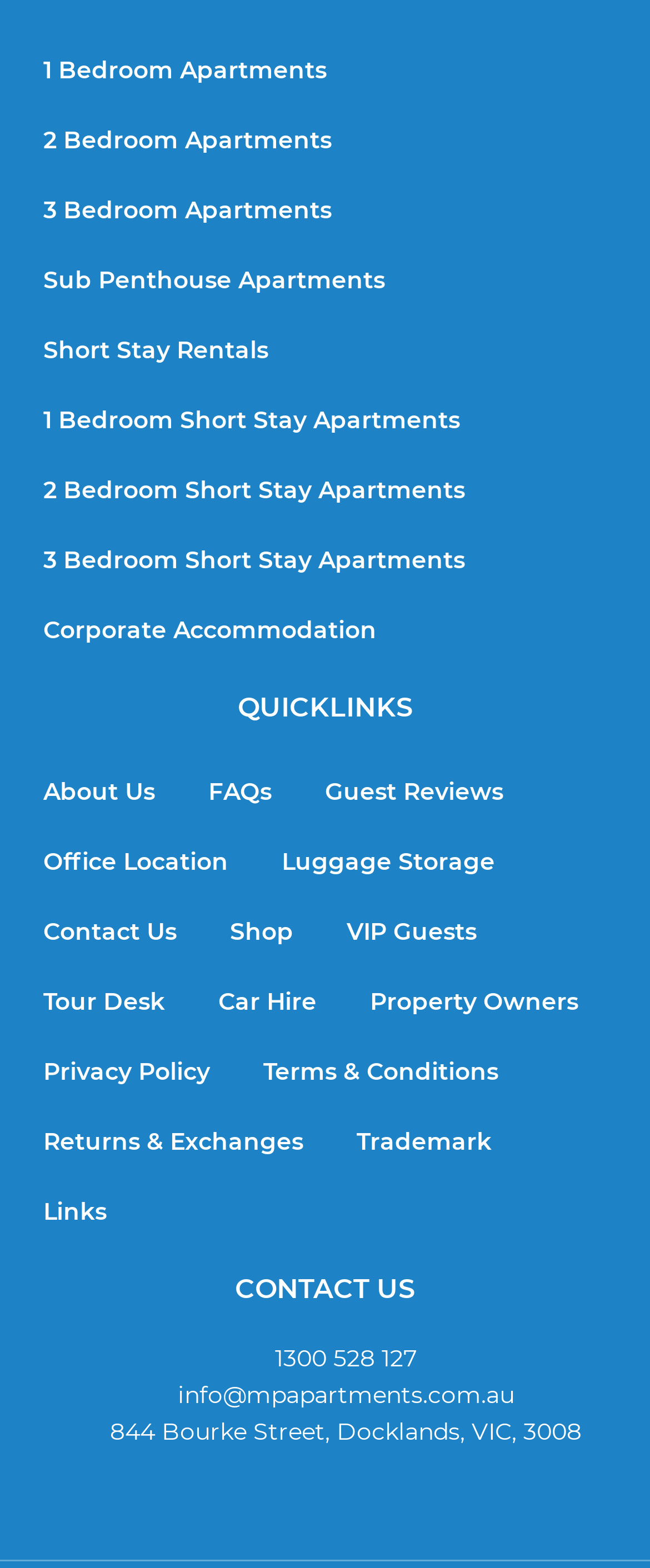Please identify the bounding box coordinates of the clickable area that will fulfill the following instruction: "Check Corporate Accommodation". The coordinates should be in the format of four float numbers between 0 and 1, i.e., [left, top, right, bottom].

[0.026, 0.38, 0.621, 0.425]